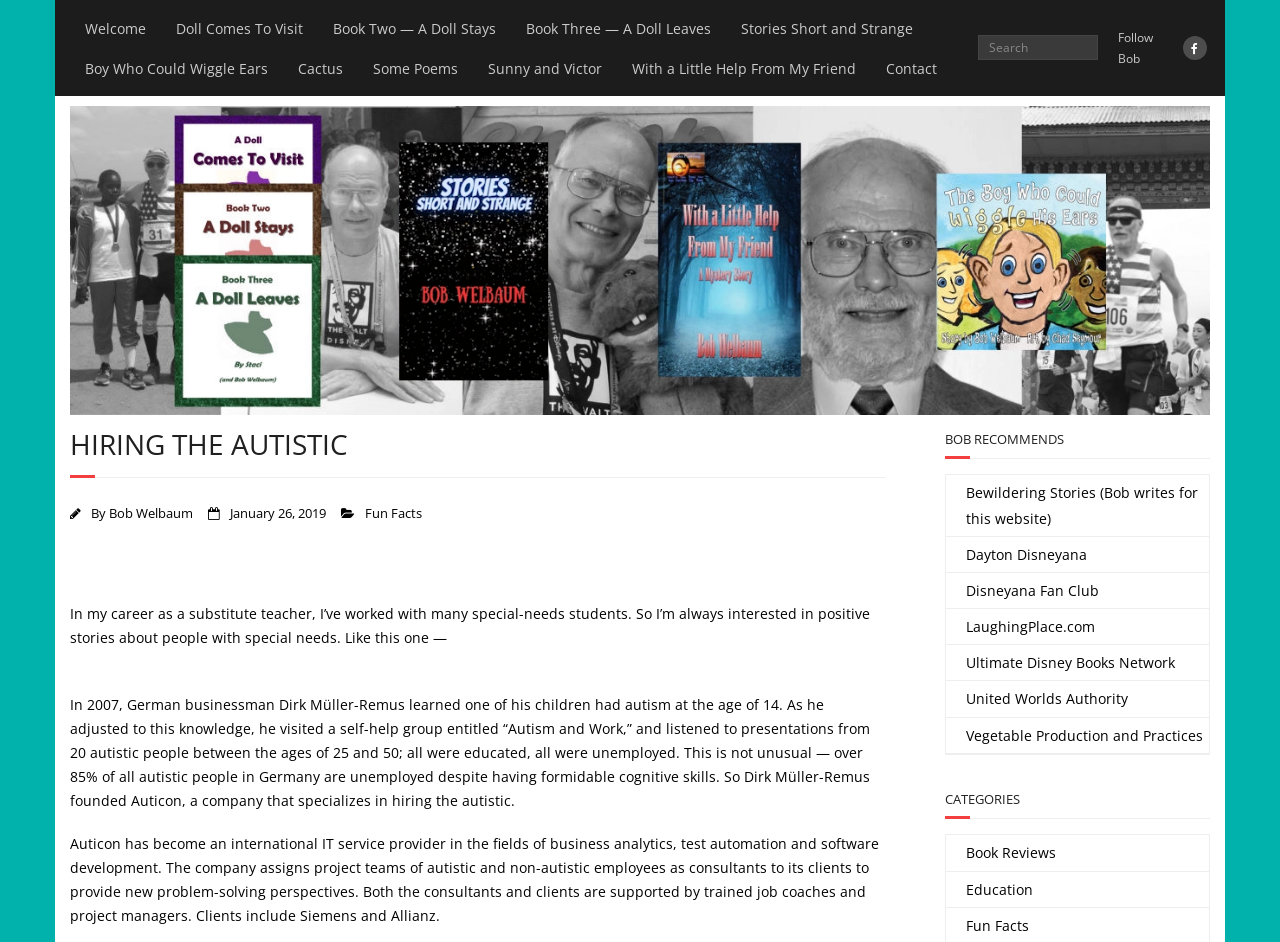Identify the bounding box coordinates for the region to click in order to carry out this instruction: "Visit 'Bewildering Stories'". Provide the coordinates using four float numbers between 0 and 1, formatted as [left, top, right, bottom].

[0.739, 0.505, 0.945, 0.569]